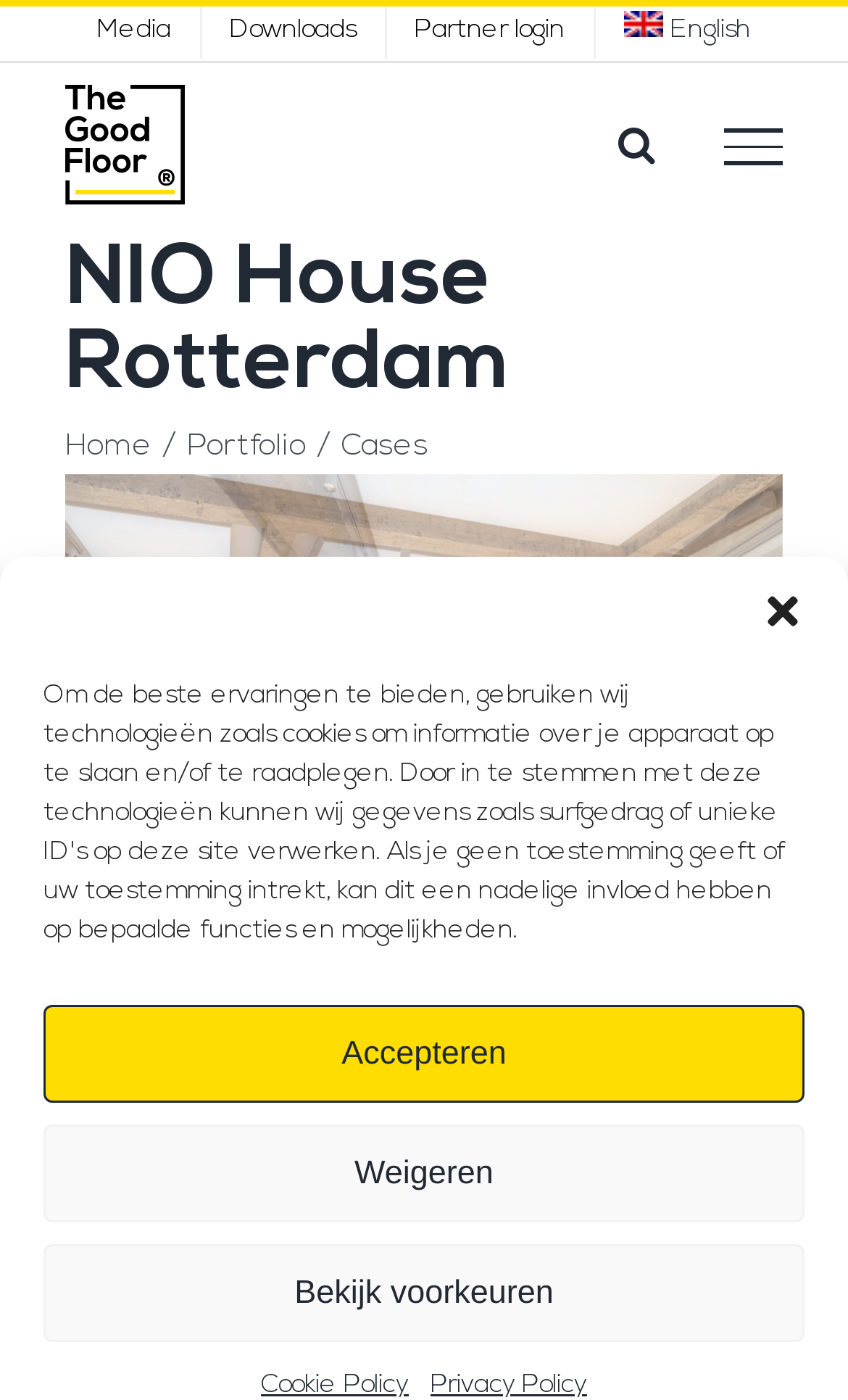Detail the various sections and features of the webpage.

This webpage is about NIO House Rotterdam, a showroom for the electric car manufacturer NIO. At the top right corner, there are four buttons: "Close dialog", "Accepteren", "Weigeren", and "Bekijk voorkeuren". Below these buttons, there is a secondary menu with links to "Media", "Downloads", "Partner login", and "English". 

On the top left side, there is a logo of "The Good Floor" accompanied by a link to the logo. Next to the logo, there is a navigation menu with links to "Home" and "Portfolio". The "Portfolio" link has a dropdown menu with multiple links to view larger images of the showroom, including images of the showroom's interior, exterior, and cars on display.

Below the navigation menu, there is a page title bar with a heading that reads "NIO House Rotterdam". Underneath the heading, there are links to view larger images of the showroom, each with a corresponding image. These images showcase different aspects of the showroom, such as the coffee bar and the cars on display.

At the bottom of the page, there is a heading that reads "Project Description", which is likely a section that provides more information about the project. There are also five numbered links, likely pagination links, below the project description heading.